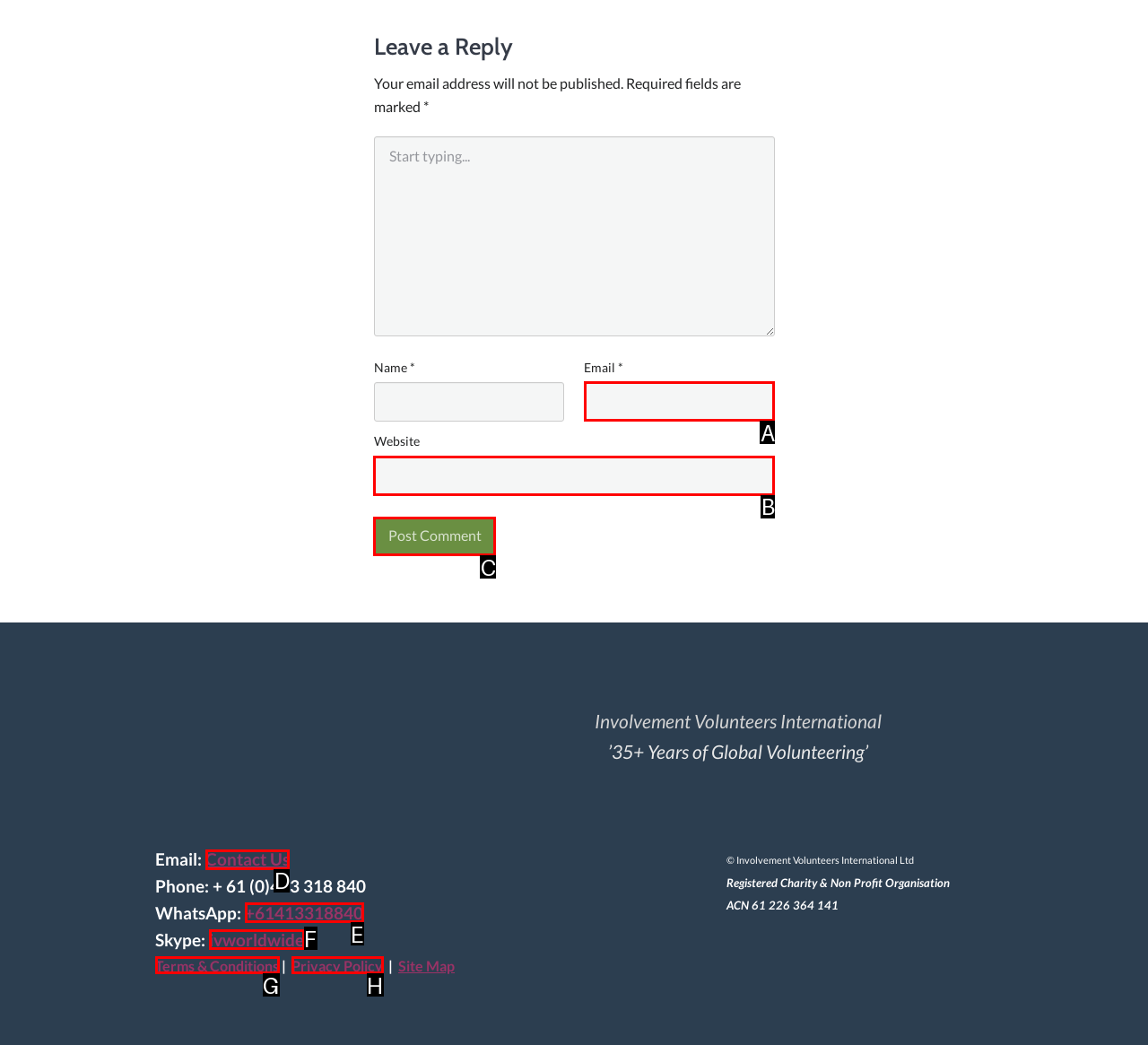What option should I click on to execute the task: Contact us? Give the letter from the available choices.

D